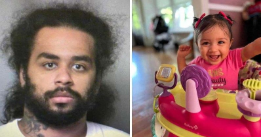What is the contrast highlighted in the image?
Examine the image closely and answer the question with as much detail as possible.

The image juxtaposes the serious-looking man on the left with the joyful young girl on the right, highlighting the stark contrast between the seriousness of adult issues and the carefree nature of childhood.